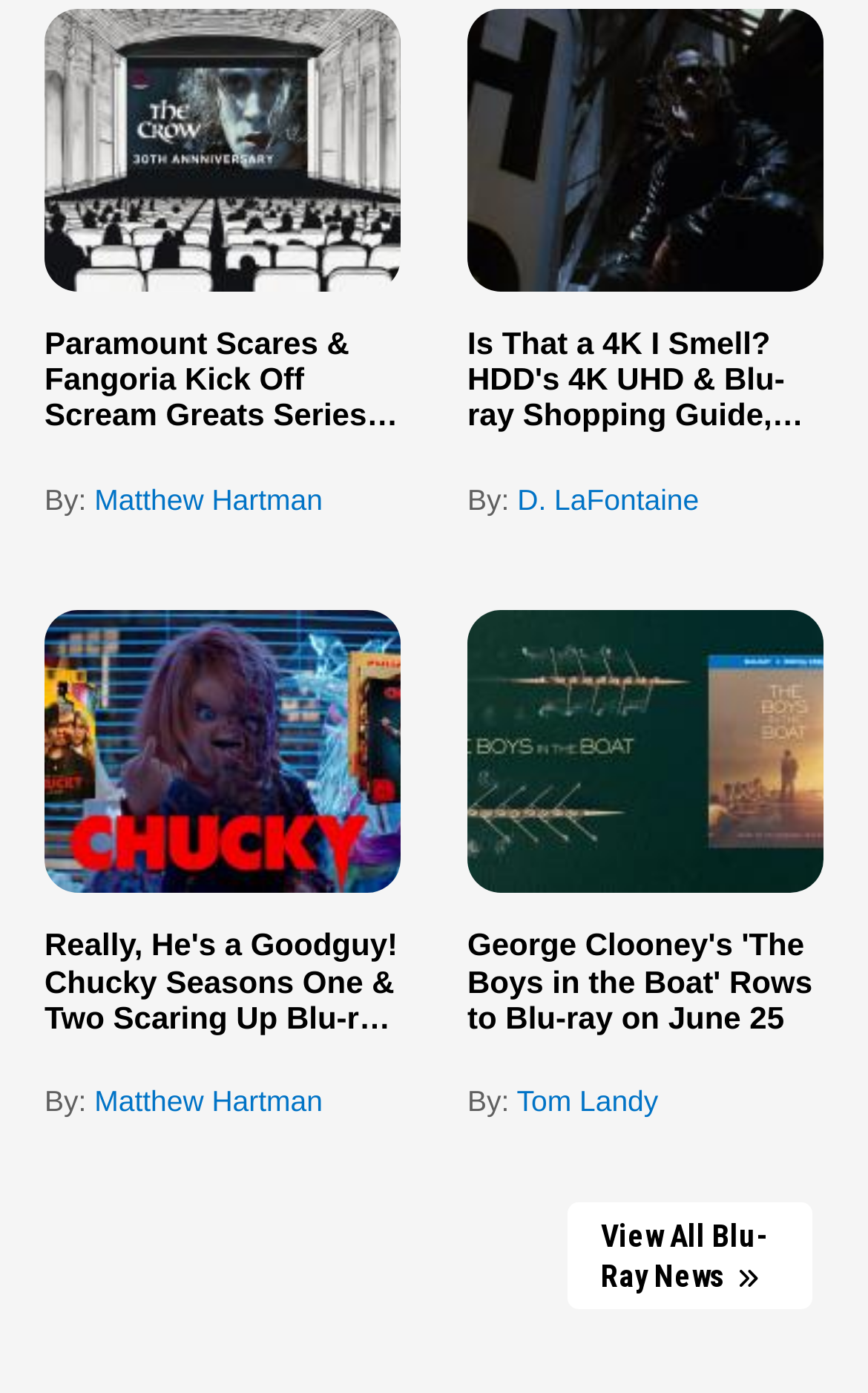Determine the bounding box coordinates of the clickable region to follow the instruction: "Check out Chucky Seasons One & Two Scaring Up Blu-ray Mediabooks from Turbine".

[0.051, 0.657, 0.462, 0.776]